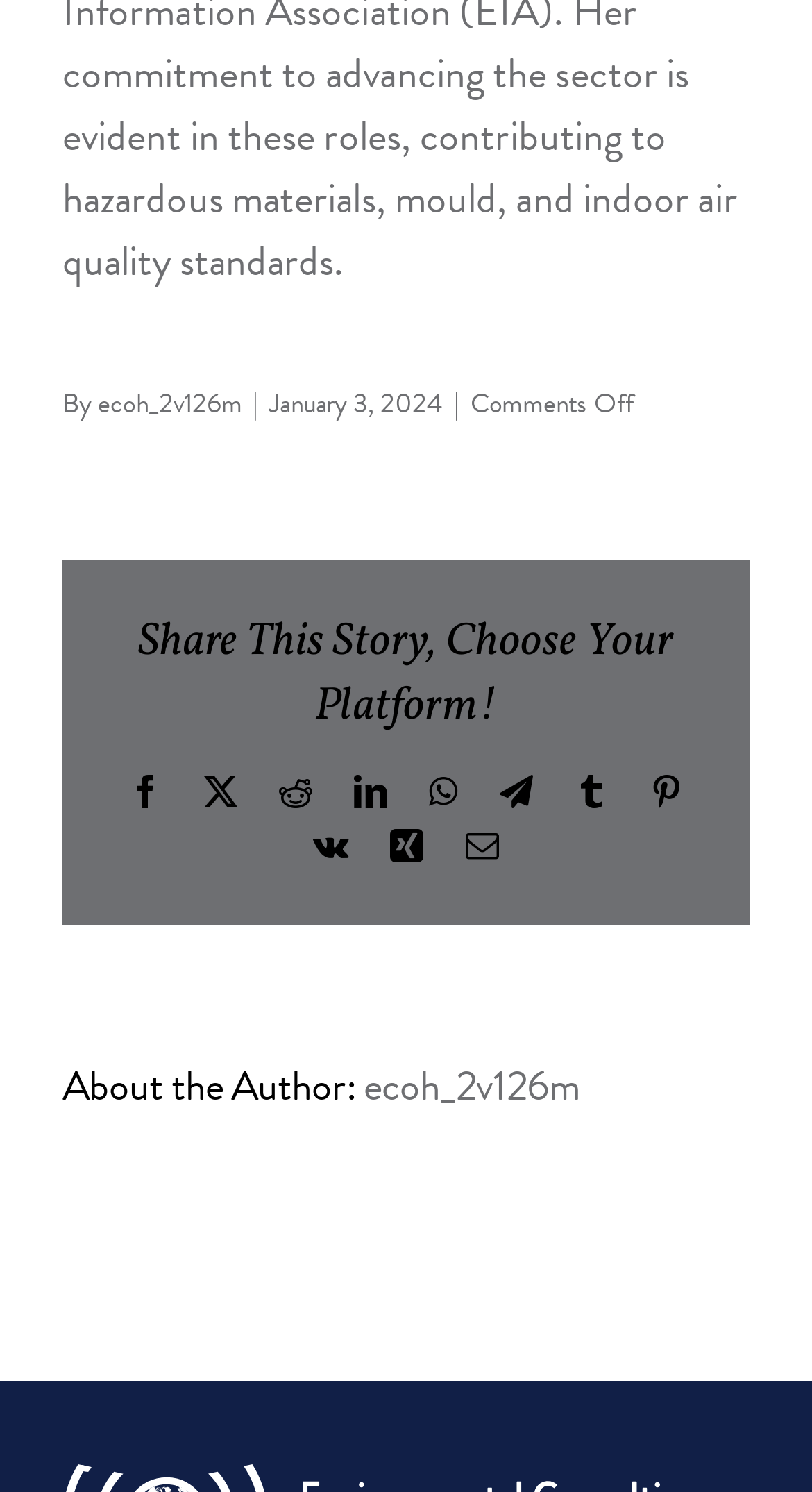Find the bounding box coordinates of the element to click in order to complete this instruction: "Visit the Facebook page". The bounding box coordinates must be four float numbers between 0 and 1, denoted as [left, top, right, bottom].

None